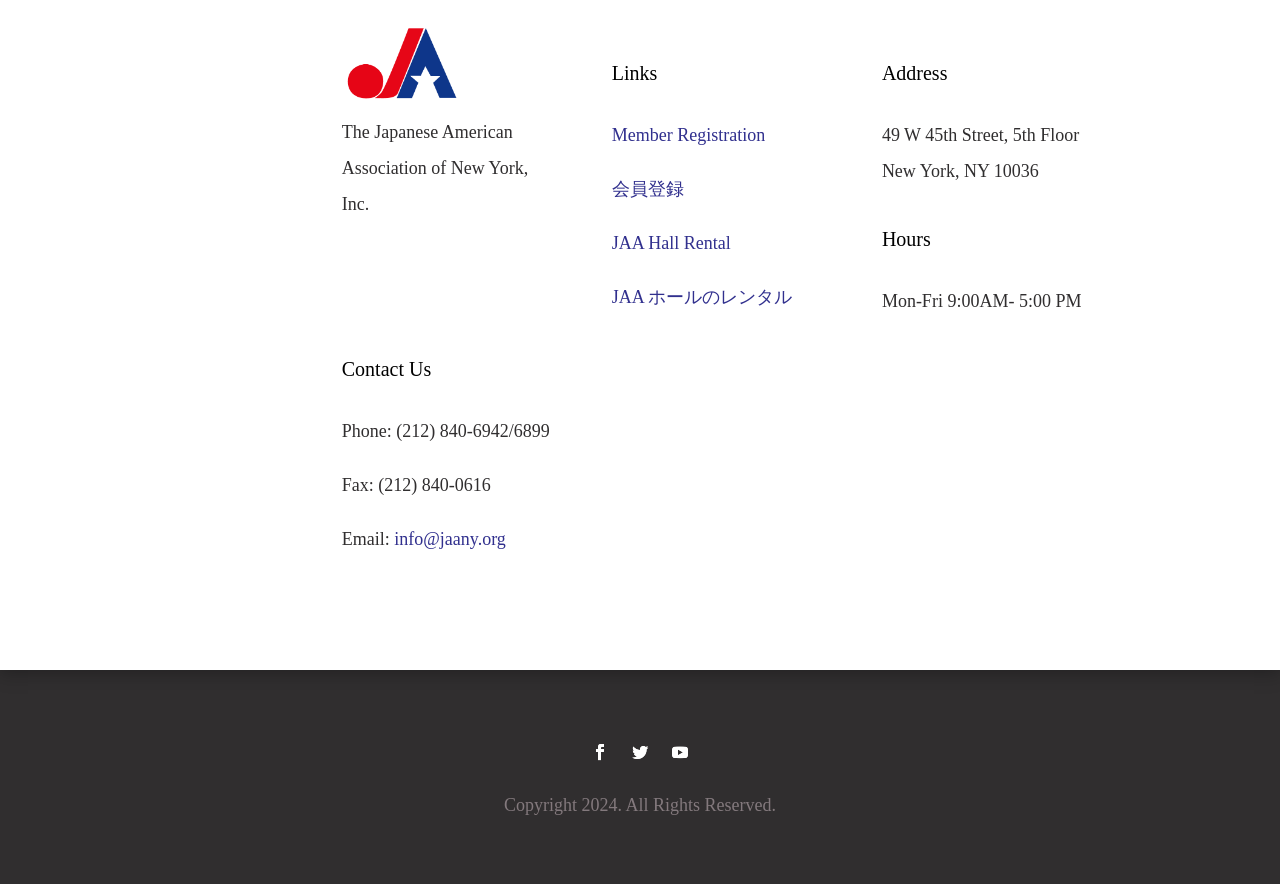Could you highlight the region that needs to be clicked to execute the instruction: "View terms of service"?

None